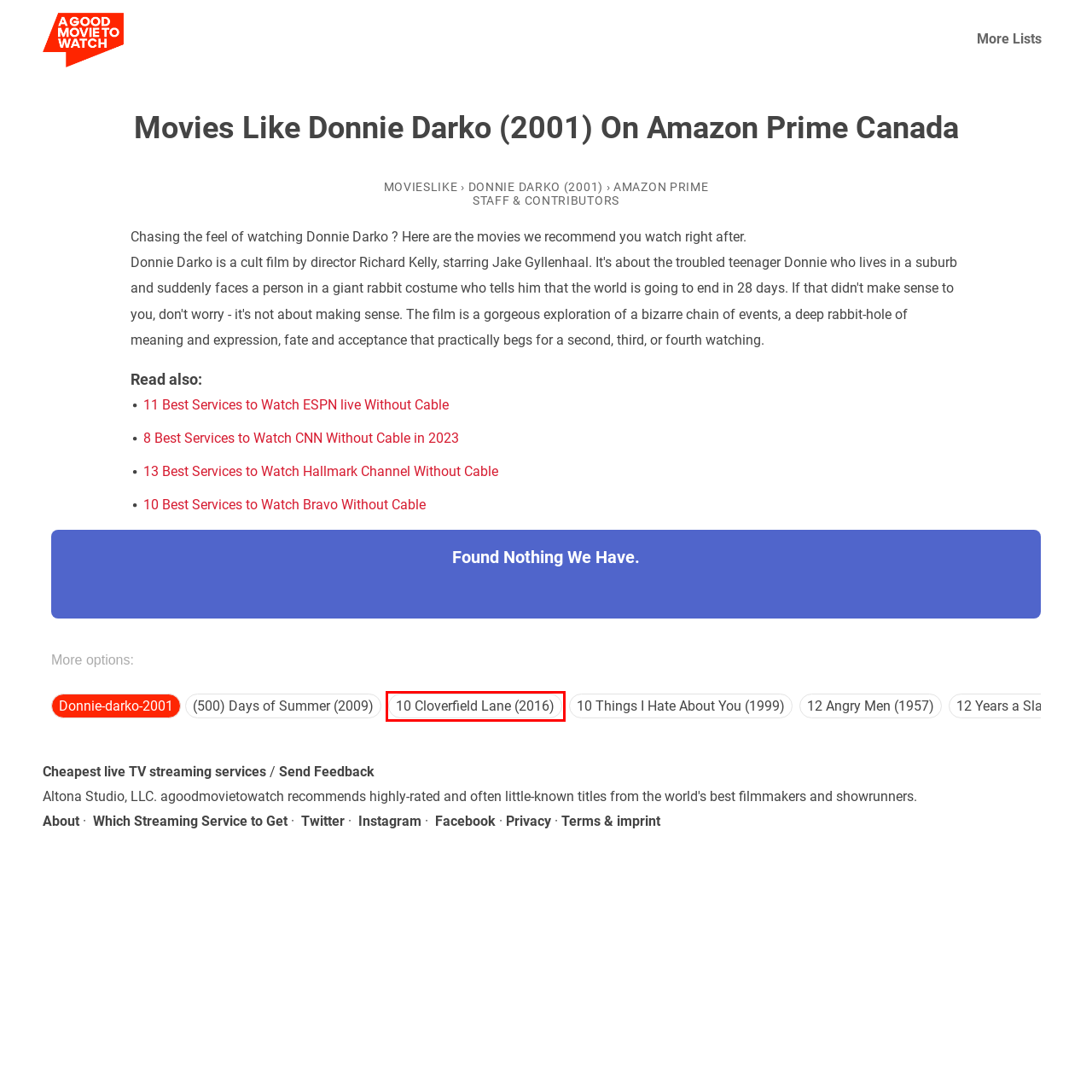With the provided screenshot showing a webpage and a red bounding box, determine which webpage description best fits the new page that appears after clicking the element inside the red box. Here are the options:
A. Movies Like 10 Things I Hate About You (1999) On Amazon Prime Canada | agoodmovietowatch
B. Movies Like 12 Angry Men (1957) On Amazon Prime Canada | agoodmovietowatch
C. 9 Best Services to Watch CNN Without Cable in 2024 | agoodmovietowatch
D. Movies Like 10 Cloverfield Lane (2016) On Amazon Prime Canada | agoodmovietowatch
E. Movies Like  On Amazon Prime Canada | agoodmovietowatch
F. 11 Best Services to Watch ESPN live Without Cable | agoodmovietowatch
G. Movies Like (500) Days of Summer (2009) On Amazon Prime Canada | agoodmovietowatch
H. 14 Best Services to Watch Hallmark Channel Without Cable | agoodmovietowatch

D